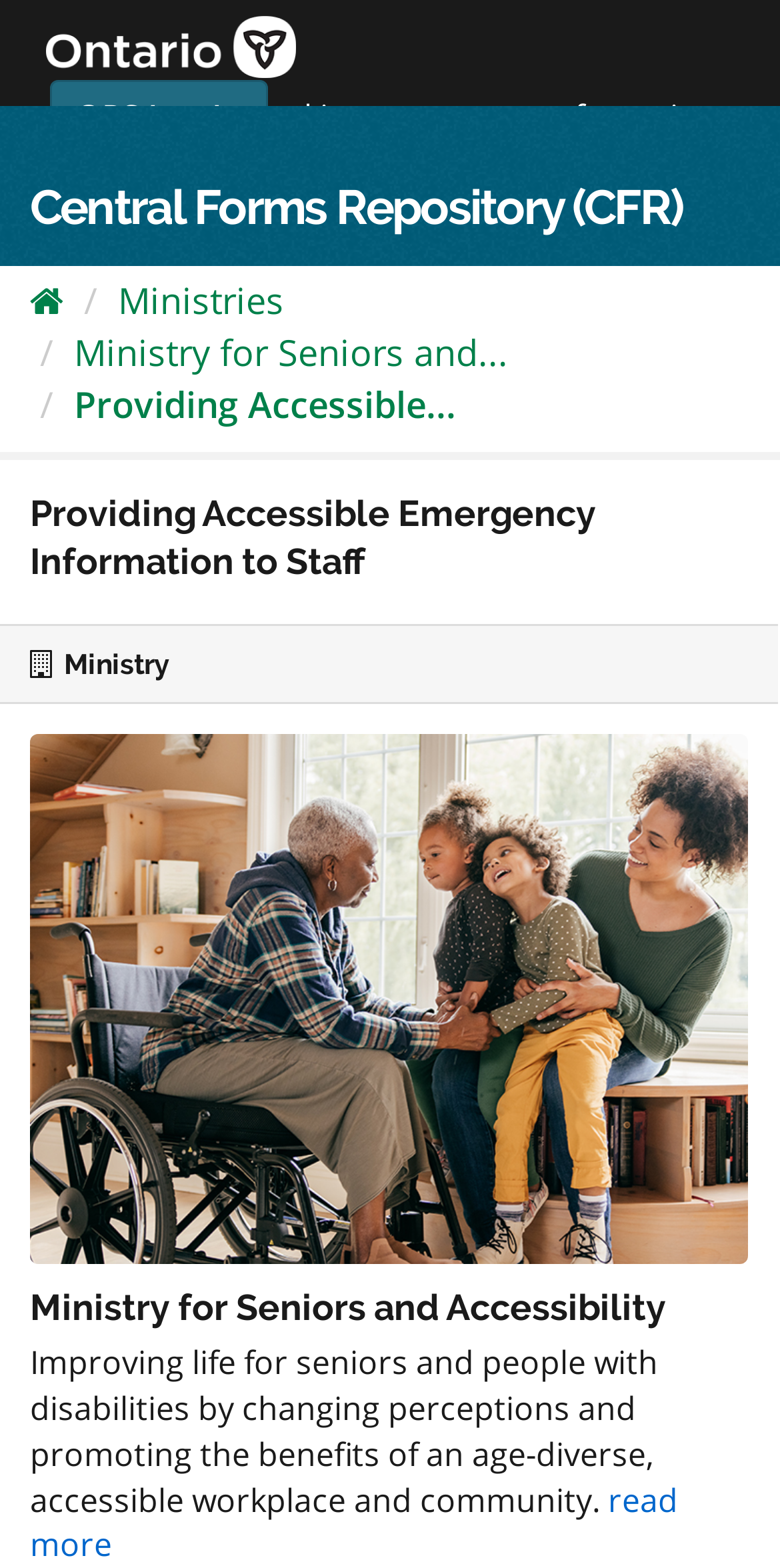How many languages are available on this webpage?
Offer a detailed and full explanation in response to the question.

I found the answer by looking at the top-right corner of the webpage, where there are two language options: English and French, indicated by the links 'skip to content' and 'français'.